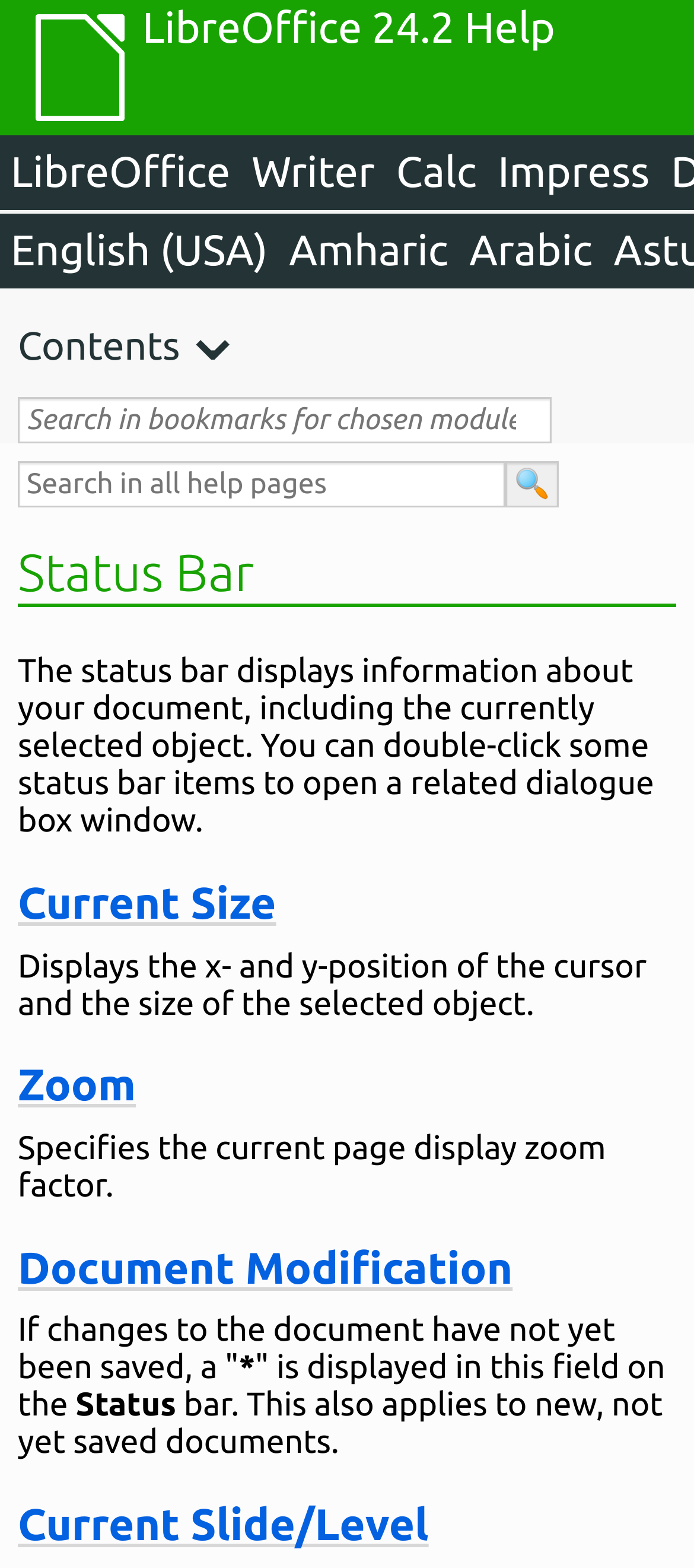Find the bounding box coordinates of the clickable area required to complete the following action: "Click on Current Size".

[0.026, 0.56, 0.398, 0.591]